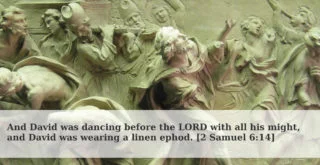Provide a thorough description of the contents of the image.

This image depicts a dynamic celebration of King David dancing before the LORD, as described in the biblical passage from 2 Samuel 6:14. The scene captures the exuberance and joy of David, who is adorned in a linen ephod, expressing his reverence and gratitude through dance. Surrounding him are figures of his followers, embodying the festive atmosphere of this historic moment. The intricate details of their expressions and movements highlight the spiritual fervor and communal joy as they witness the celebration of faith. This powerful depiction not only illustrates a key biblical event but also evokes themes of worship, devotion, and the heartfelt expression of spiritual joy.